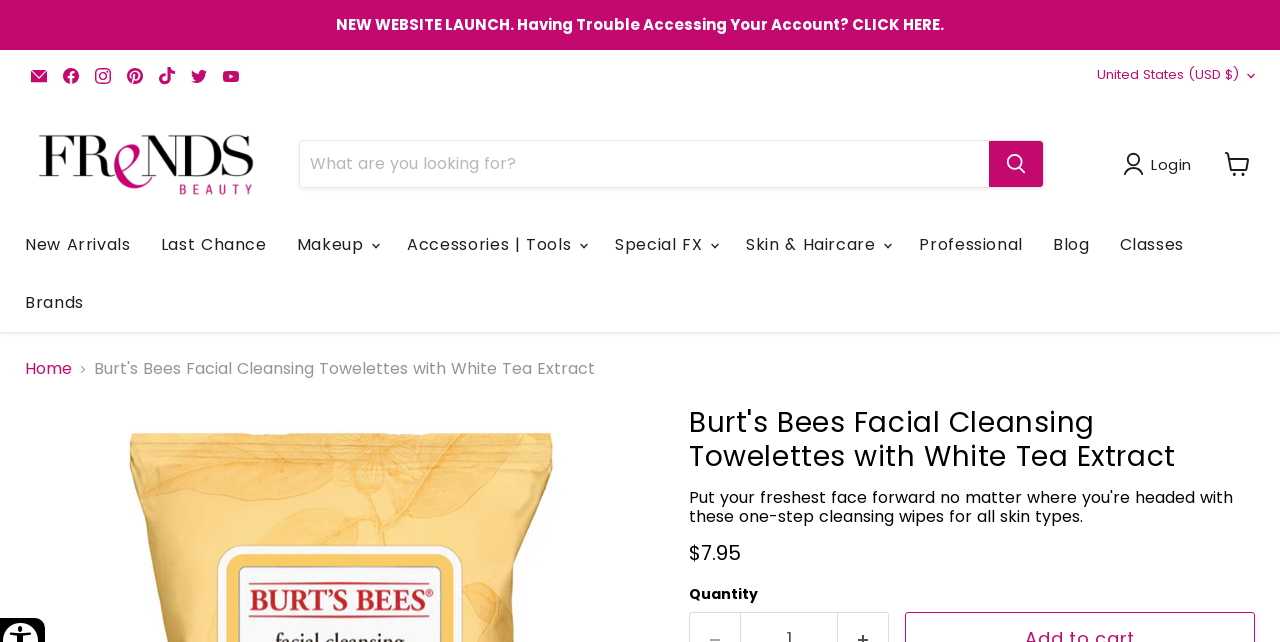Extract the primary header of the webpage and generate its text.

Burt's Bees Facial Cleansing Towelettes with White Tea Extract